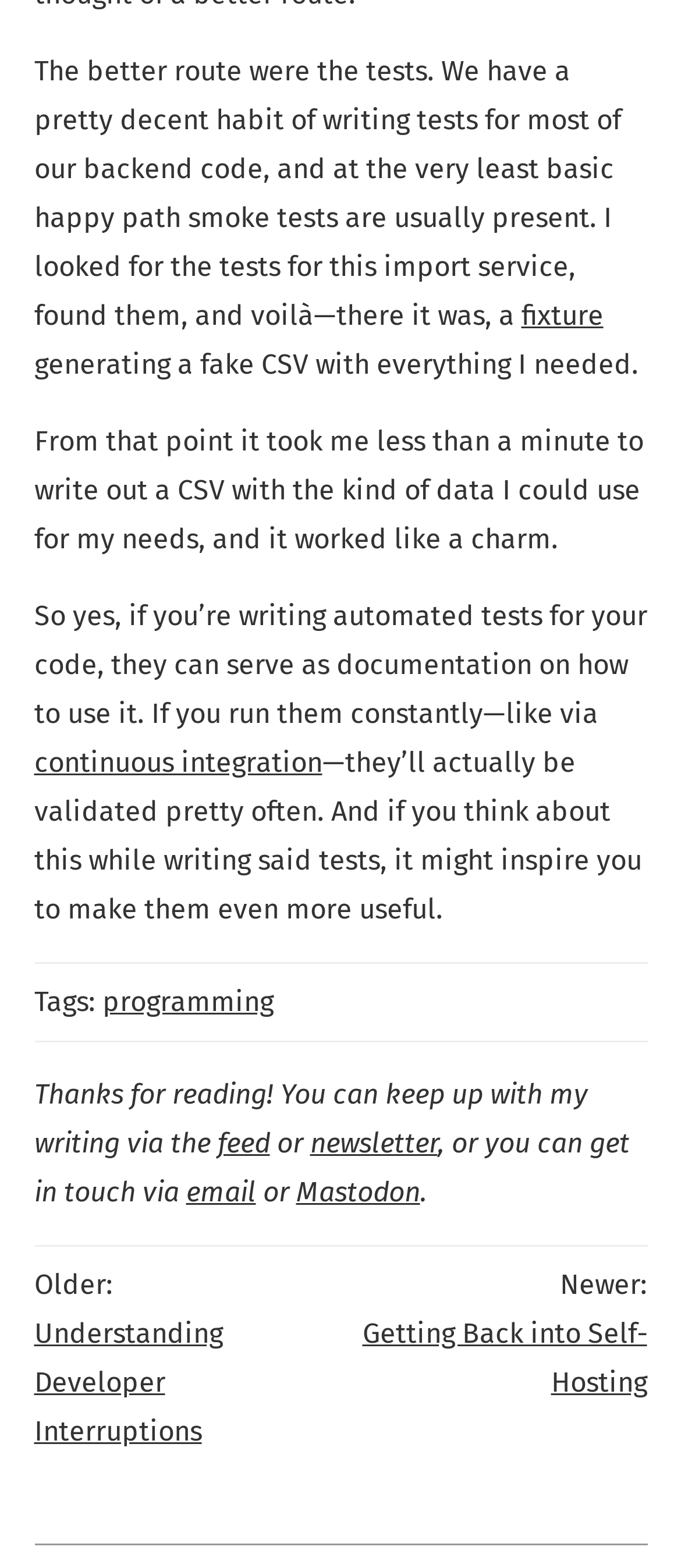What is the purpose of the 'fixture' link?
Provide an in-depth and detailed answer to the question.

The 'fixture' link is mentioned in the context of generating a fake CSV with everything the author needed, implying that the link is related to creating test data.